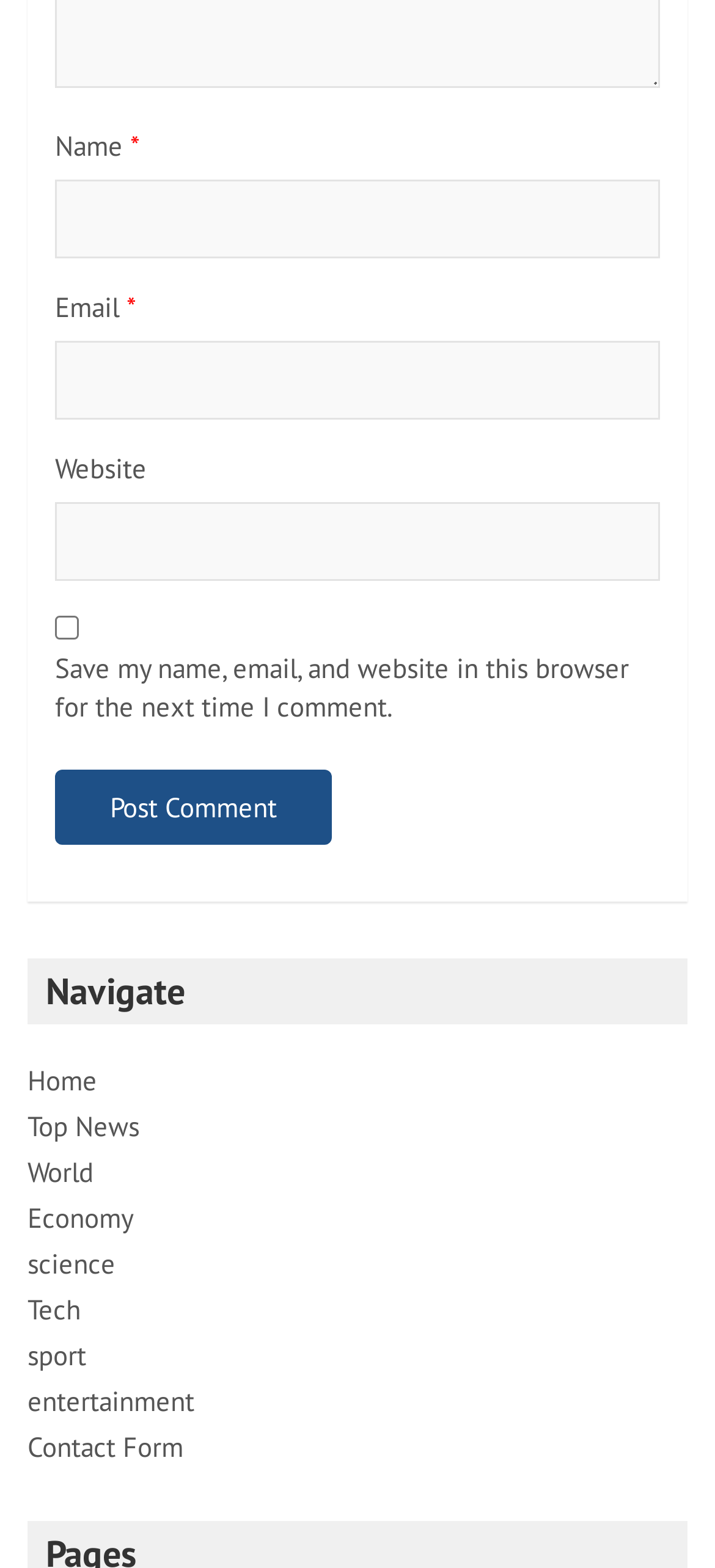Locate the bounding box of the UI element with the following description: "parent_node: Name * name="author"".

[0.077, 0.114, 0.923, 0.165]